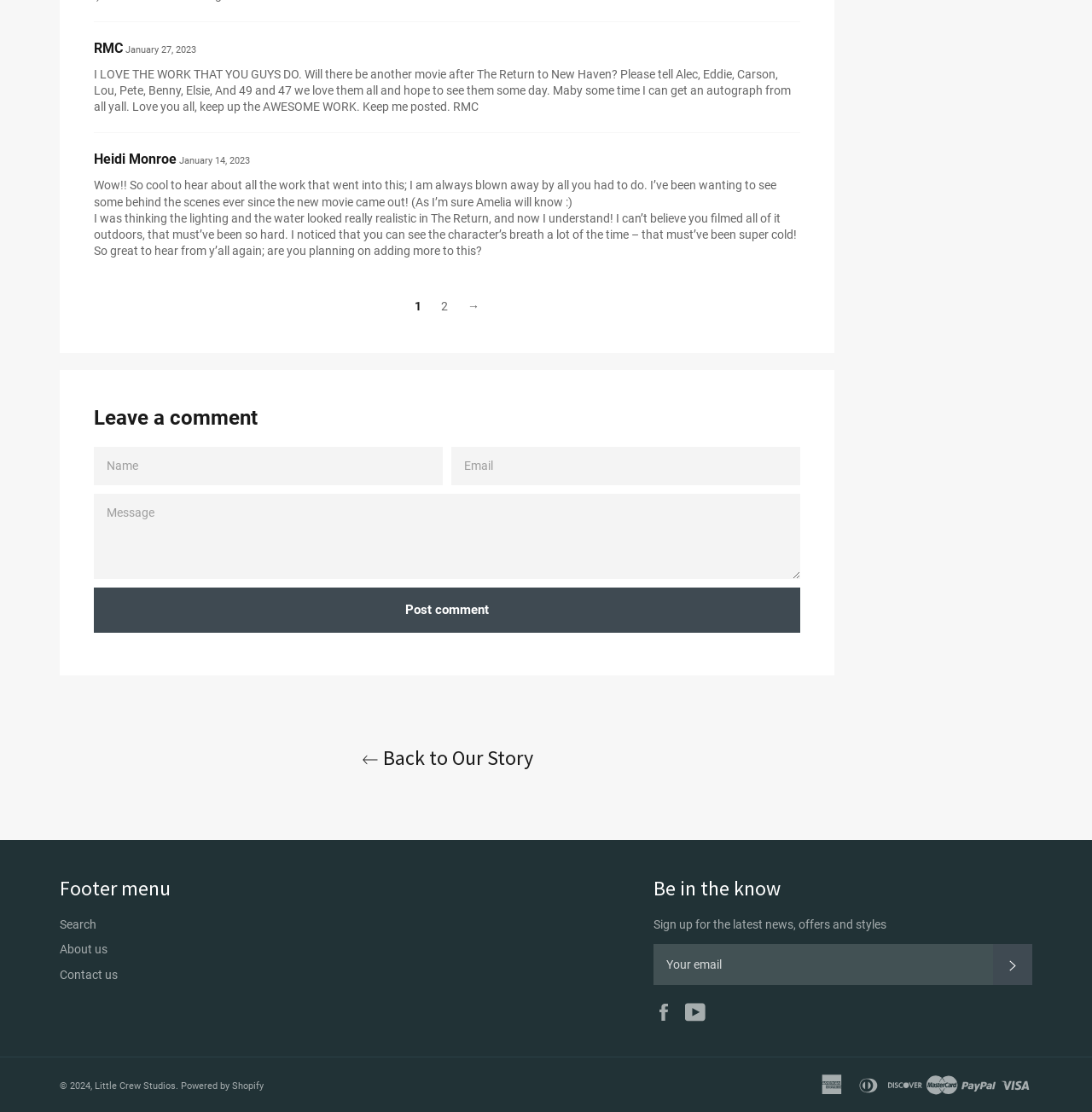What is the name of the movie mentioned?
From the image, provide a succinct answer in one word or a short phrase.

The Return to New Haven